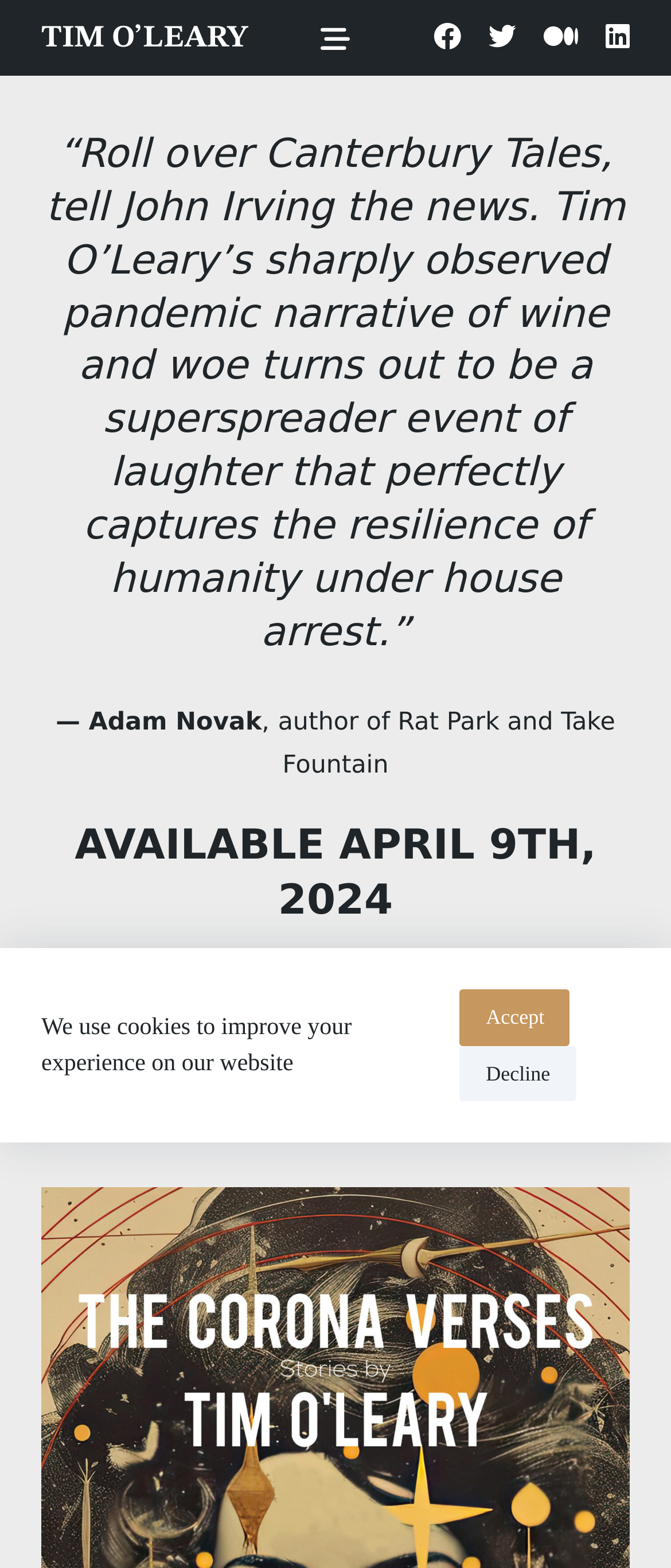Please find the bounding box for the following UI element description. Provide the coordinates in (top-left x, top-left y, bottom-right x, bottom-right y) format, with values between 0 and 1: Accept

[0.686, 0.631, 0.85, 0.667]